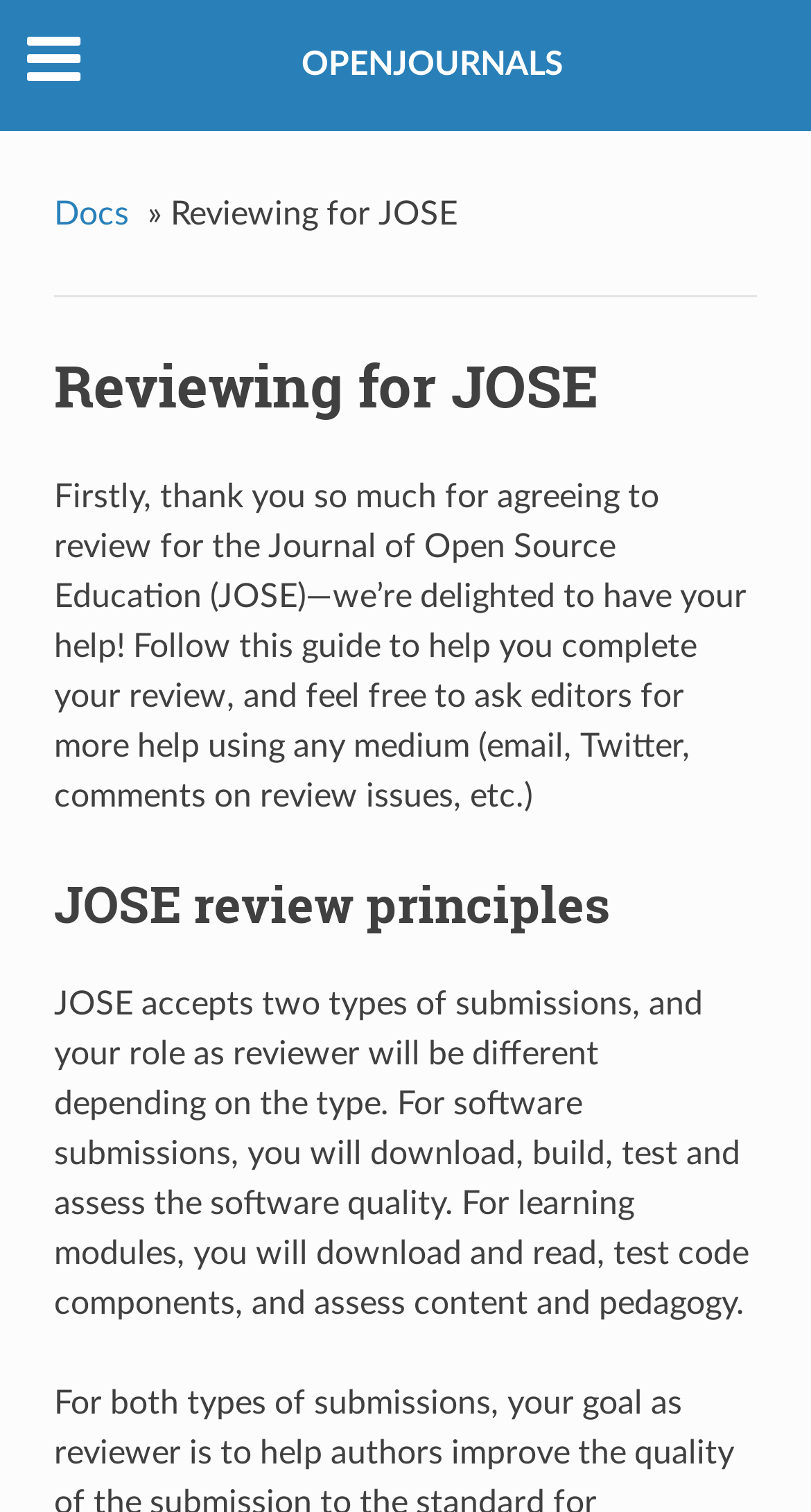What is the name of the journal?
Respond to the question with a well-detailed and thorough answer.

The name of the journal can be found in the breadcrumbs navigation section, where it is written as 'Reviewing for JOSE'. JOSE stands for Journal of Open Source Education.